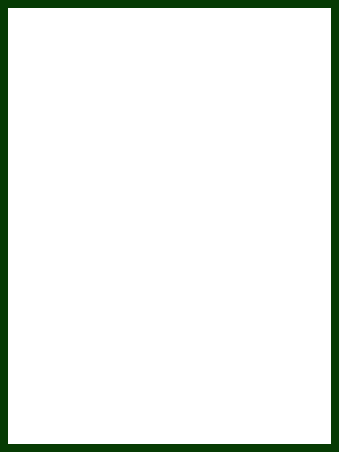What is the location of the service?
Use the image to answer the question with a single word or phrase.

Canberra